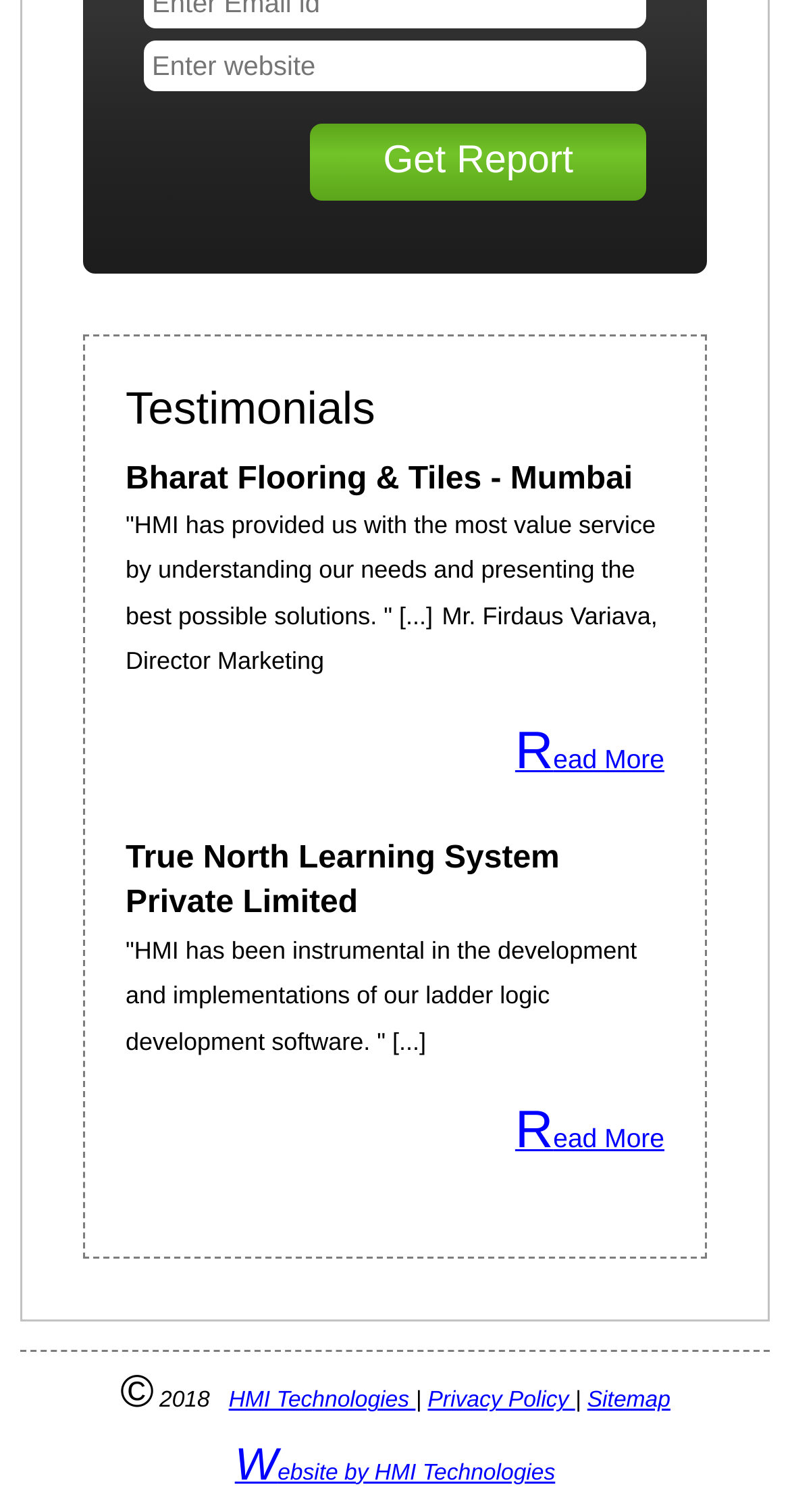Please answer the following question using a single word or phrase: 
What is the link at the bottom of the page?

Website by HMI Technologies